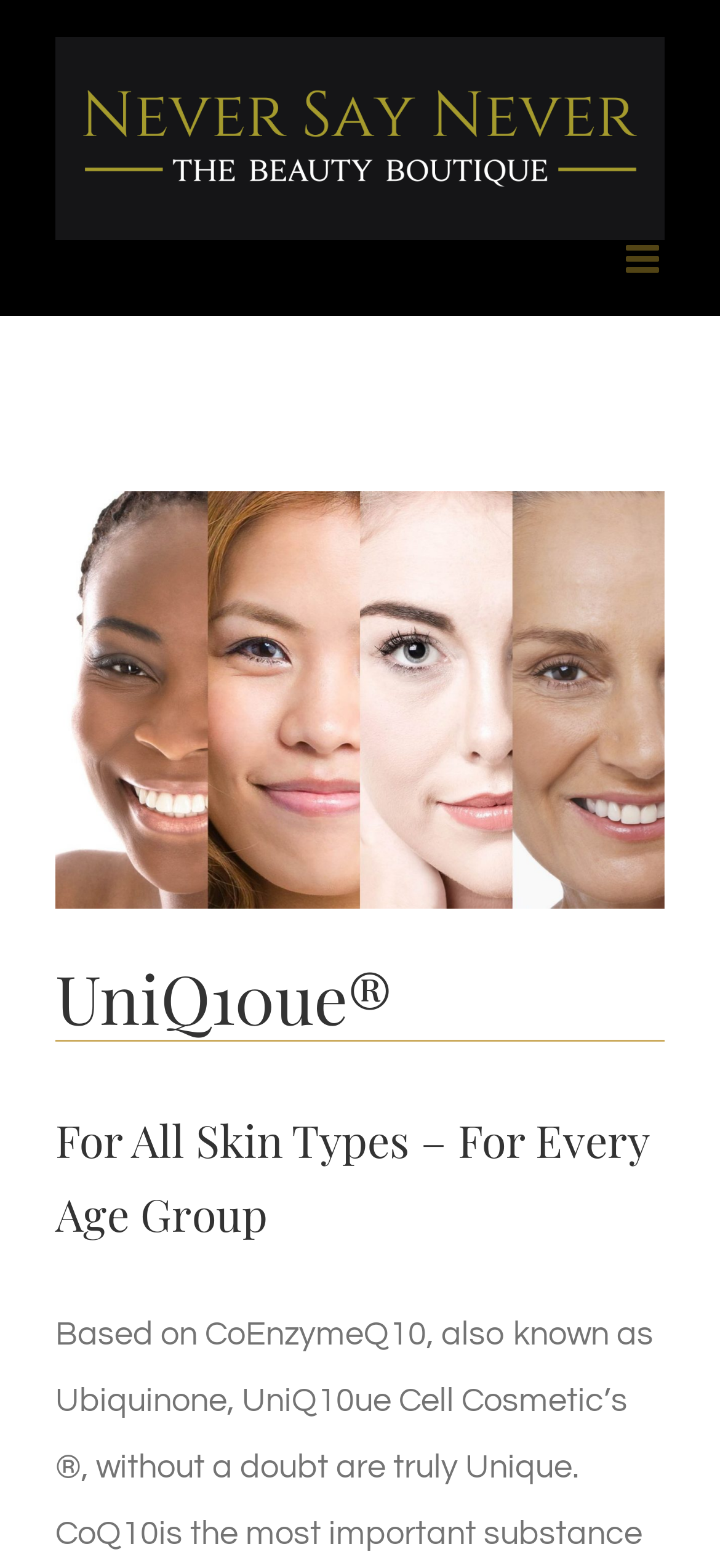What is the tagline of the product? Observe the screenshot and provide a one-word or short phrase answer.

For All Skin Types – For Every Age Group